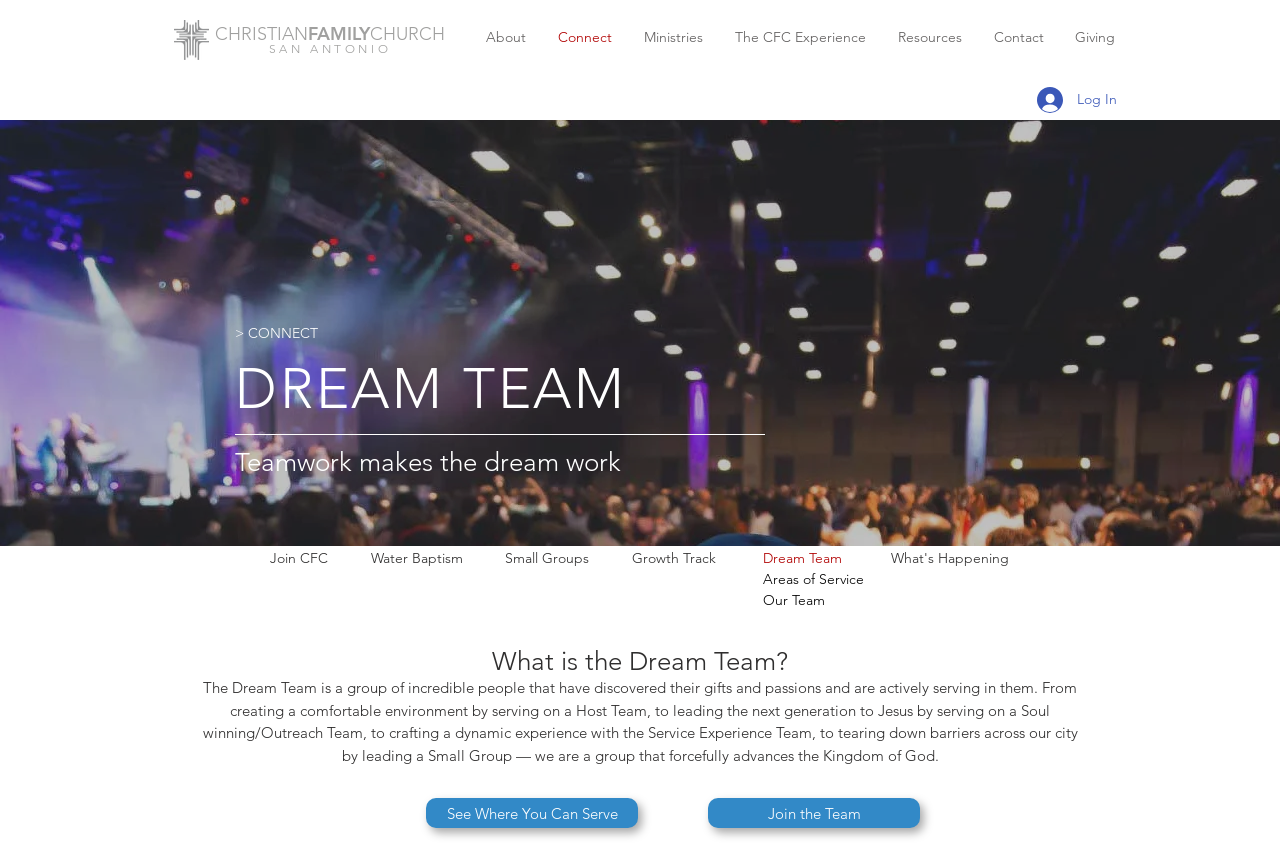Please identify the bounding box coordinates of the element that needs to be clicked to execute the following command: "Join the CFC team". Provide the bounding box using four float numbers between 0 and 1, formatted as [left, top, right, bottom].

[0.211, 0.633, 0.256, 0.654]